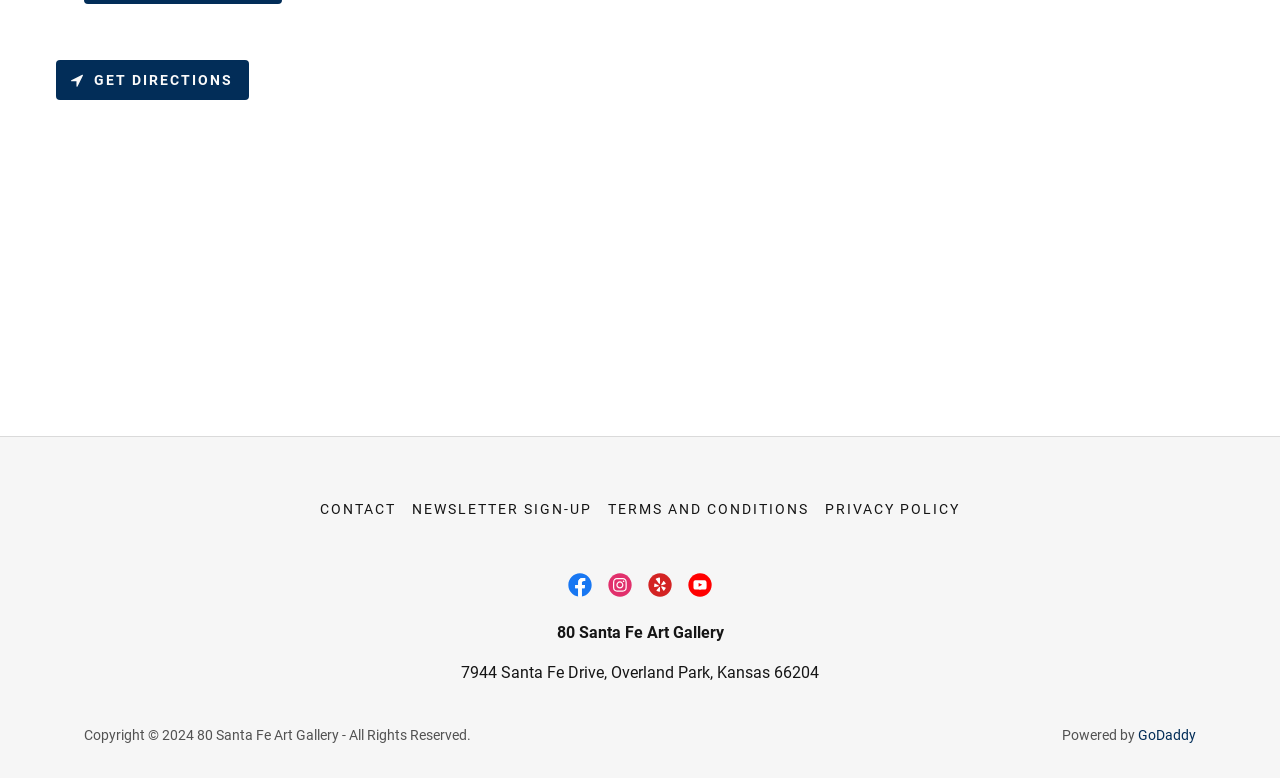Identify the bounding box coordinates of the specific part of the webpage to click to complete this instruction: "View terms and conditions".

[0.469, 0.634, 0.638, 0.675]